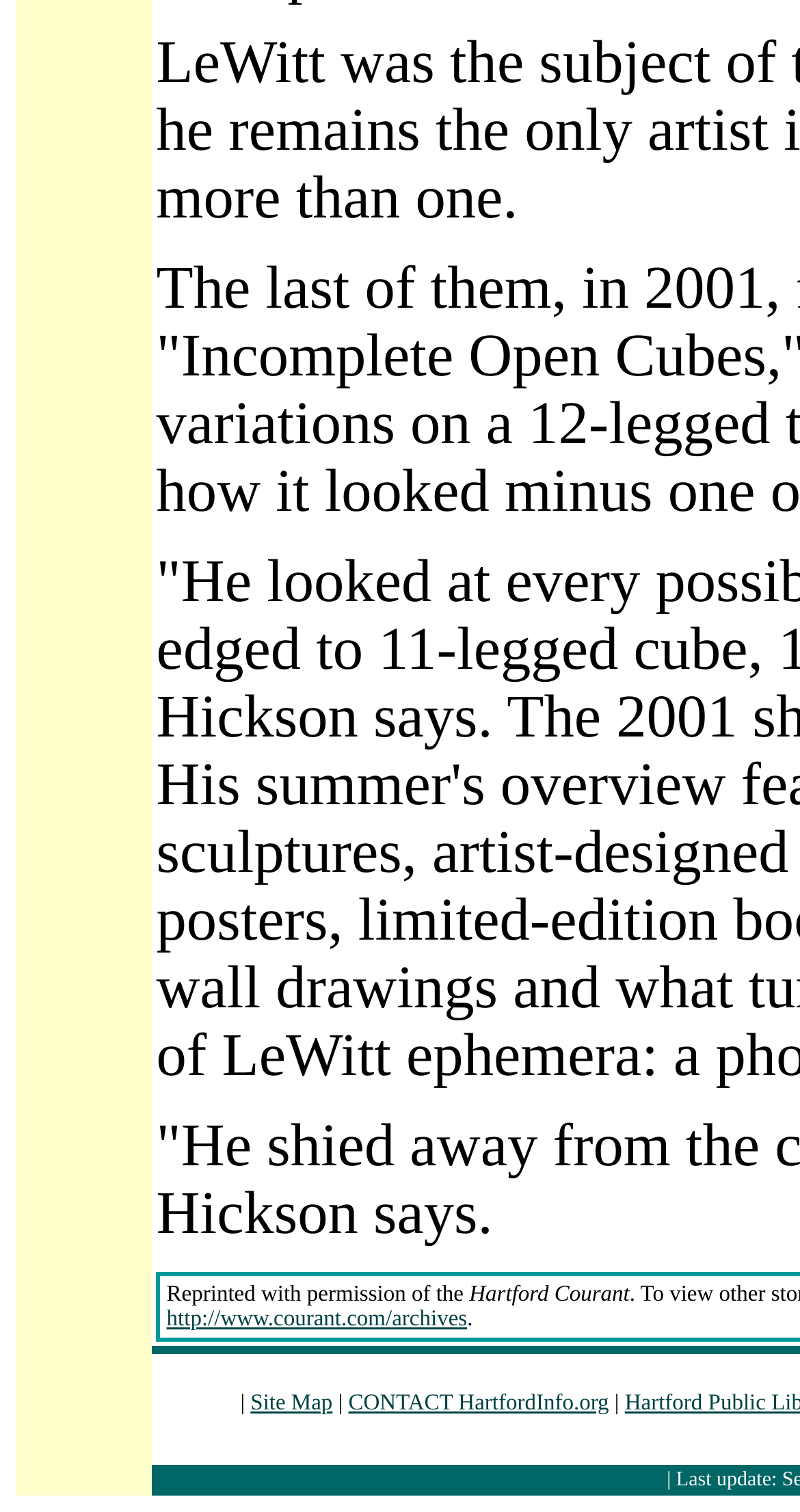Predict the bounding box for the UI component with the following description: "CONTACT HartfordInfo.org".

[0.435, 0.92, 0.761, 0.936]